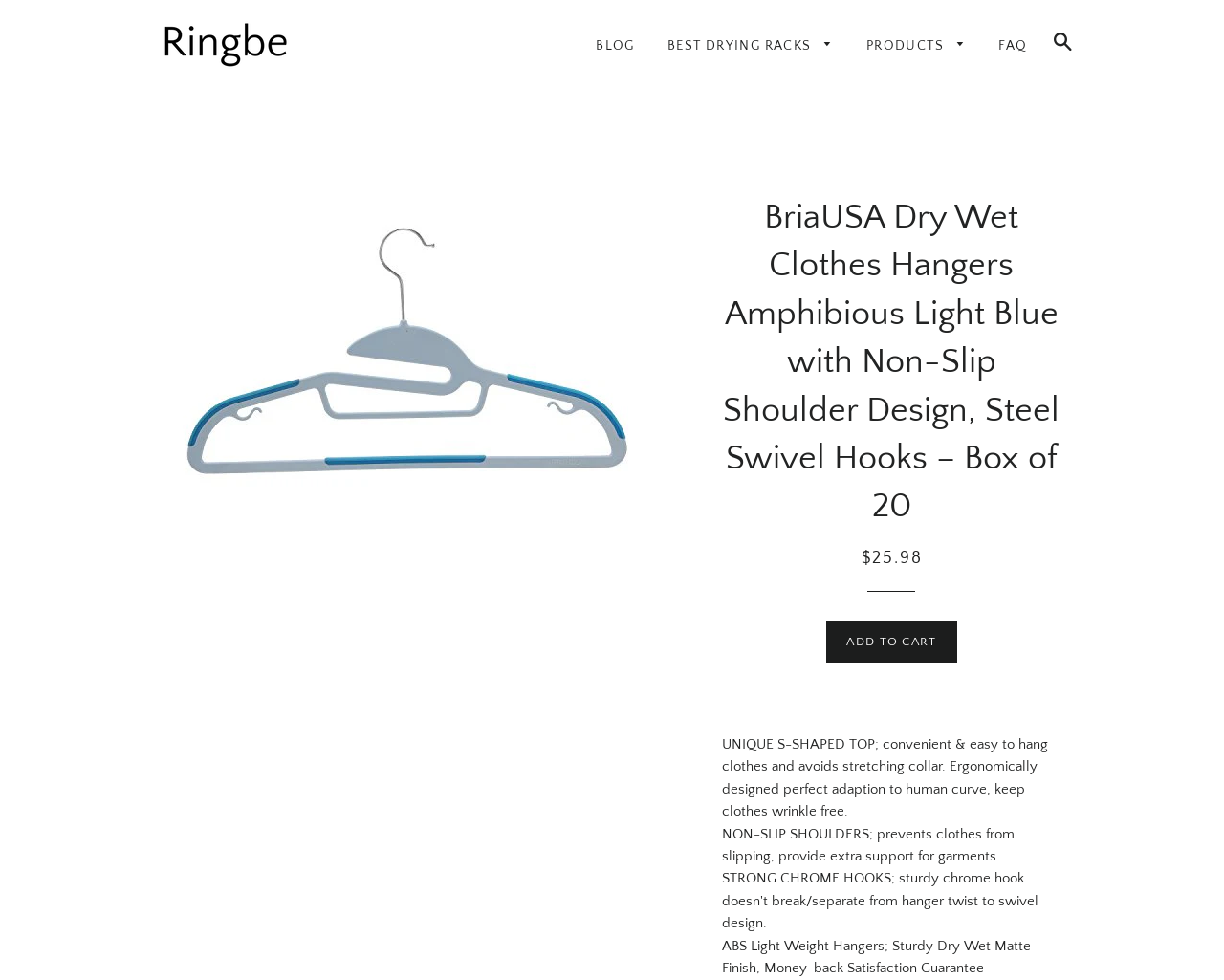Can you determine the bounding box coordinates of the area that needs to be clicked to fulfill the following instruction: "Explore the 'BEST DRYING RACKS' menu"?

[0.533, 0.022, 0.693, 0.073]